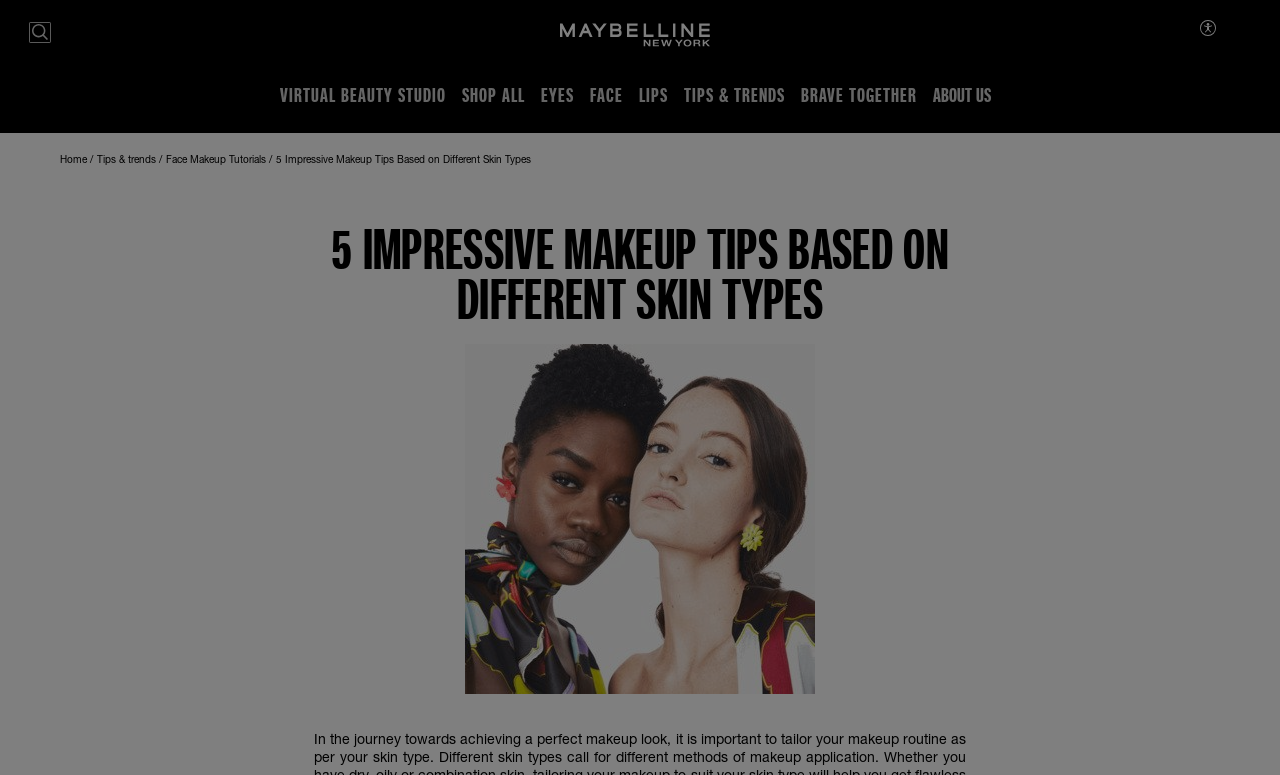Please identify the bounding box coordinates of the element on the webpage that should be clicked to follow this instruction: "View The Old School Bed And Breakfast details". The bounding box coordinates should be given as four float numbers between 0 and 1, formatted as [left, top, right, bottom].

None